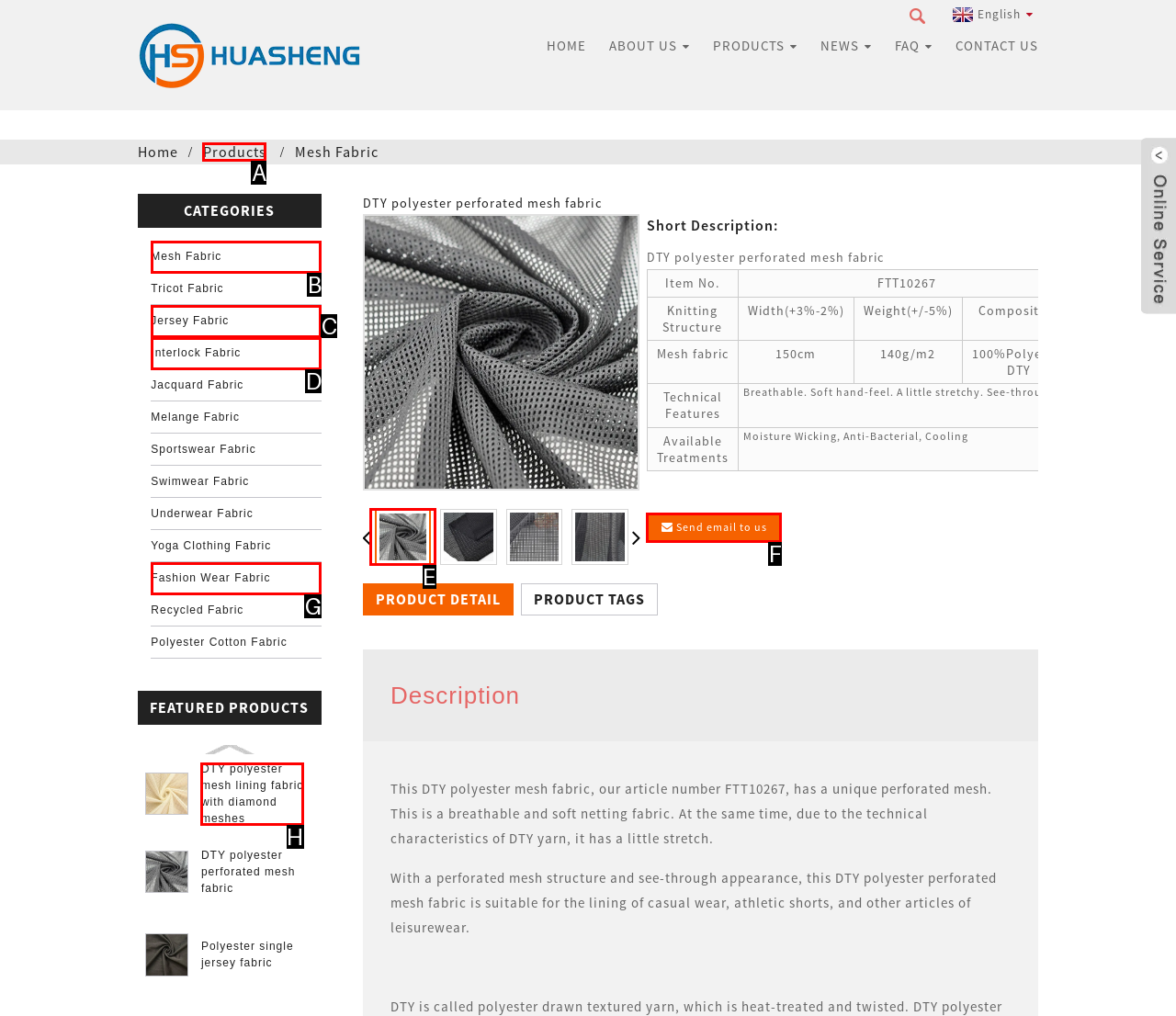Identify which HTML element matches the description: Products. Answer with the correct option's letter.

A